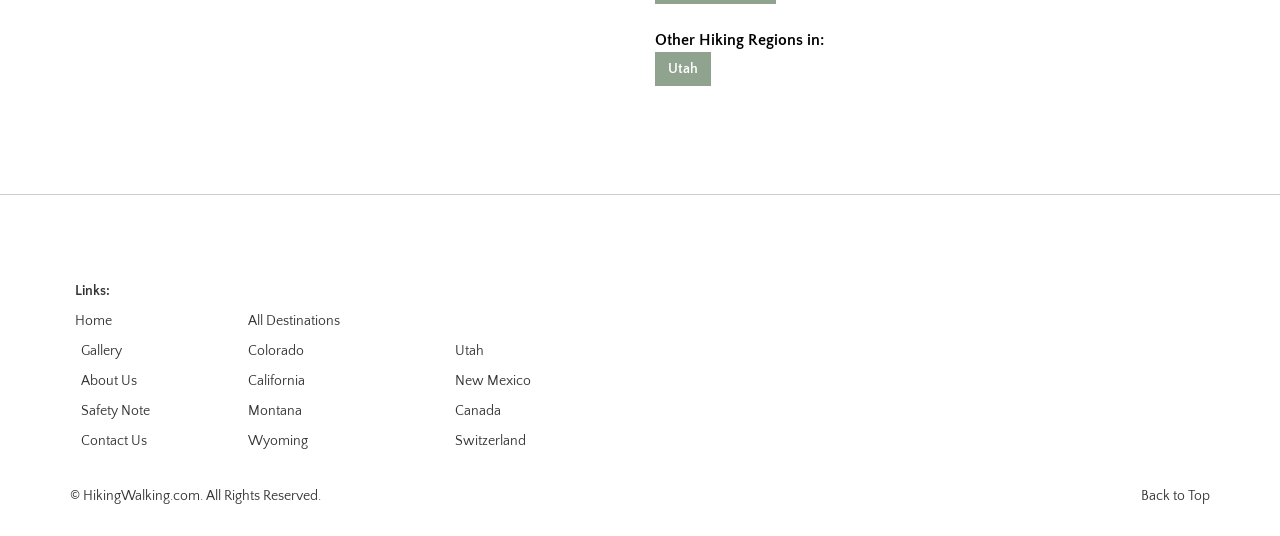Identify the bounding box coordinates for the UI element described by the following text: "Back to Top". Provide the coordinates as four float numbers between 0 and 1, in the format [left, top, right, bottom].

[0.891, 0.911, 0.945, 0.941]